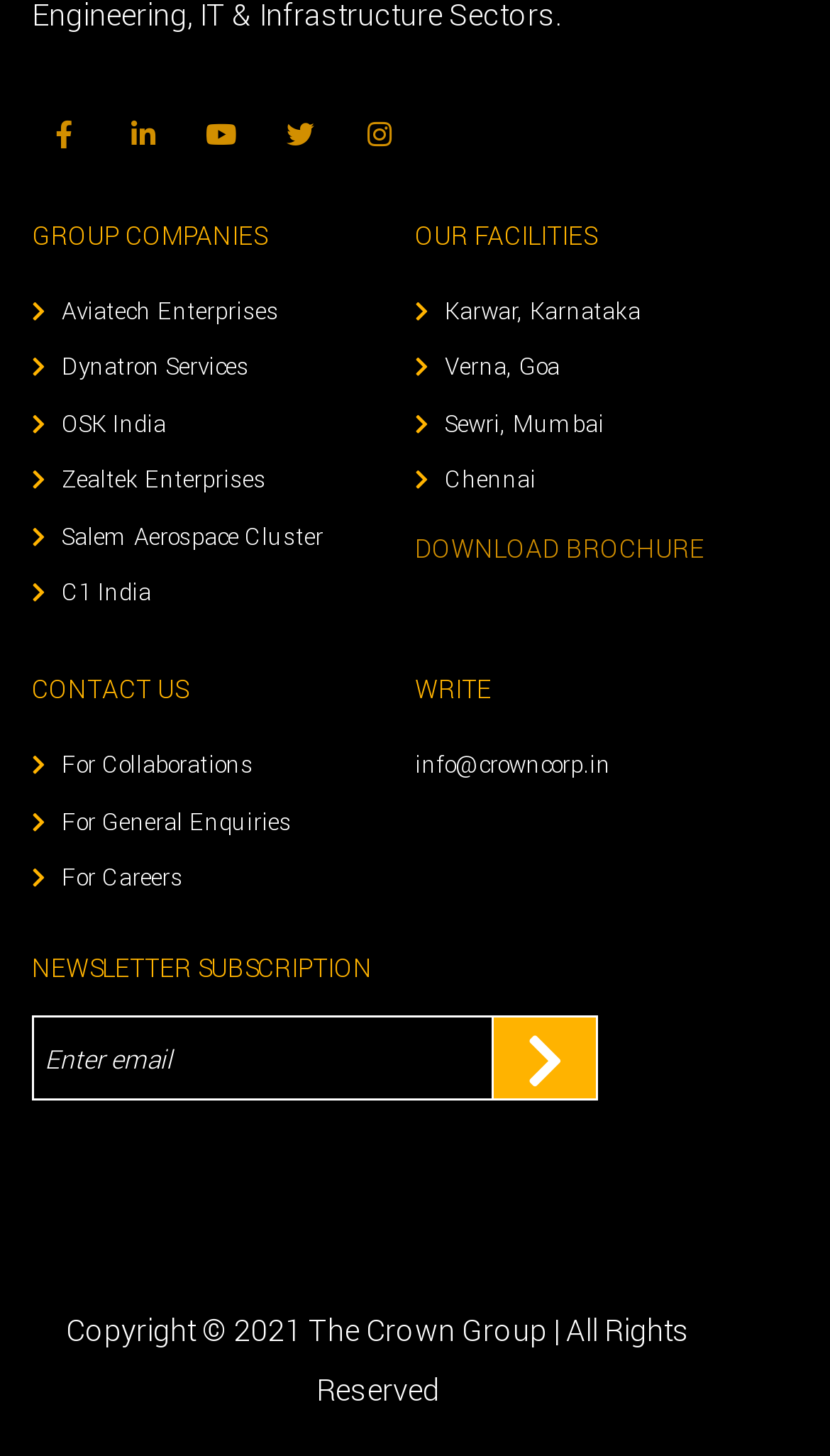Use one word or a short phrase to answer the question provided: 
What are the group companies listed?

Aviatech, Dynatron, OSK, Zealtek, Salem